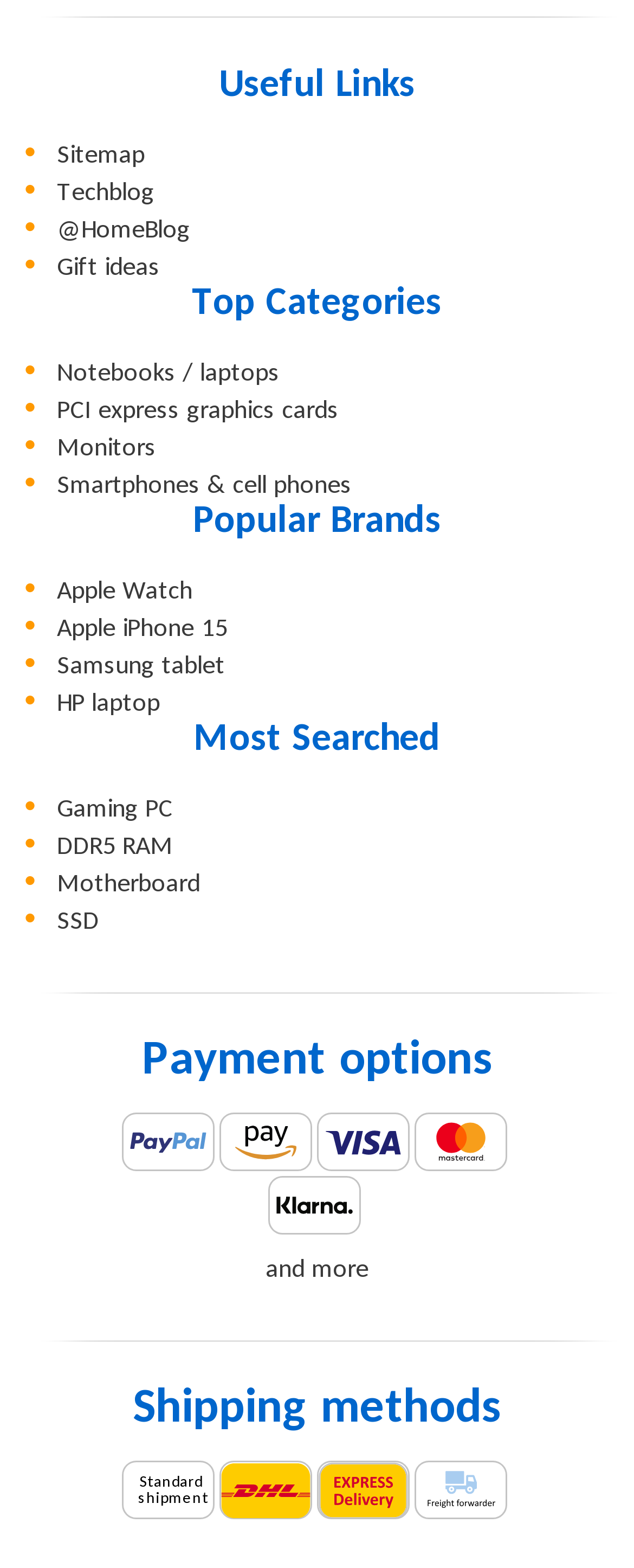Locate the bounding box coordinates of the clickable element to fulfill the following instruction: "View Notebooks / laptops". Provide the coordinates as four float numbers between 0 and 1 in the format [left, top, right, bottom].

[0.09, 0.23, 0.441, 0.247]